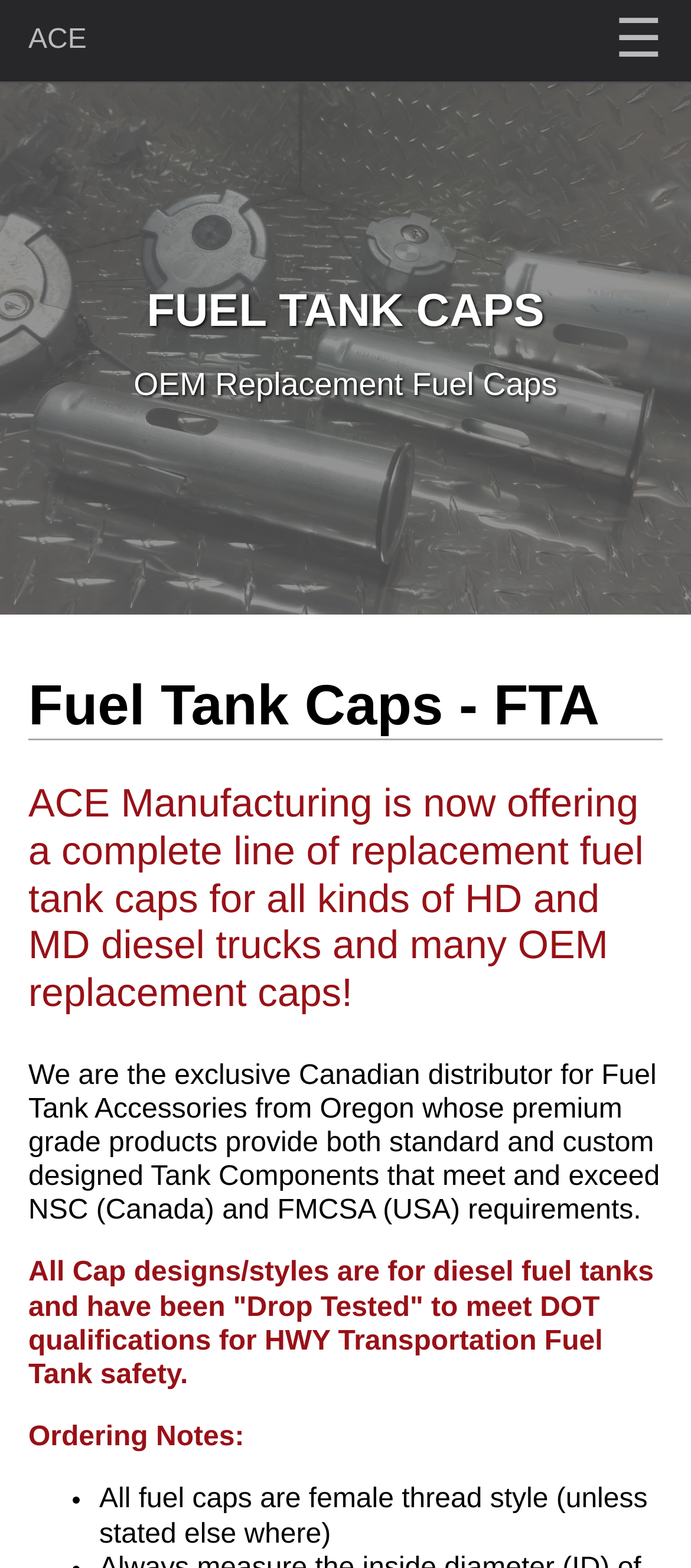What is the thread style of fuel caps?
Based on the visual content, answer with a single word or a brief phrase.

Female thread style